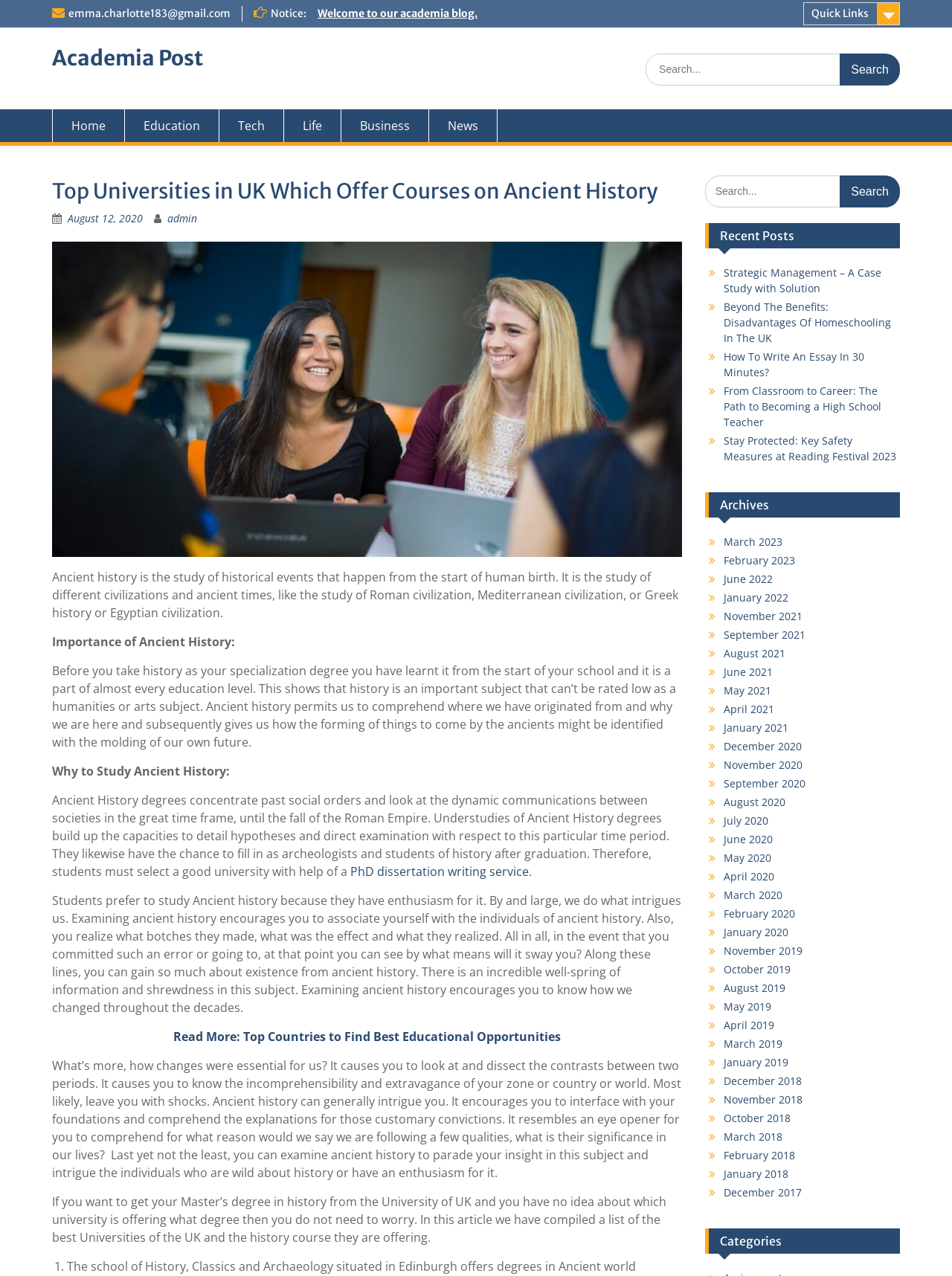Find the bounding box coordinates corresponding to the UI element with the description: "Welcome to our academia blog.". The coordinates should be formatted as [left, top, right, bottom], with values as floats between 0 and 1.

[0.334, 0.005, 0.502, 0.016]